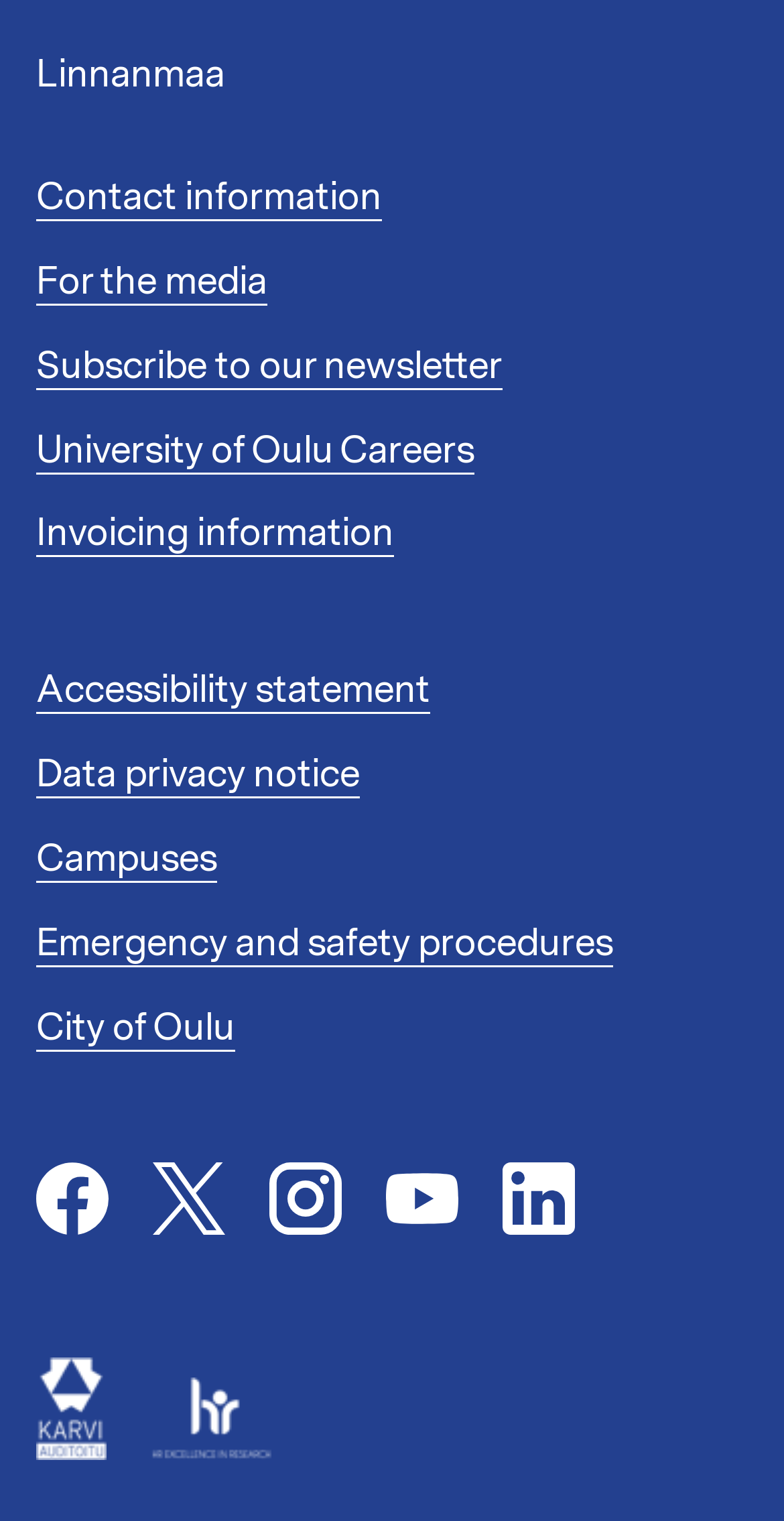Please determine the bounding box coordinates of the element's region to click for the following instruction: "Go to University of Oulu Careers".

[0.046, 0.278, 0.605, 0.313]